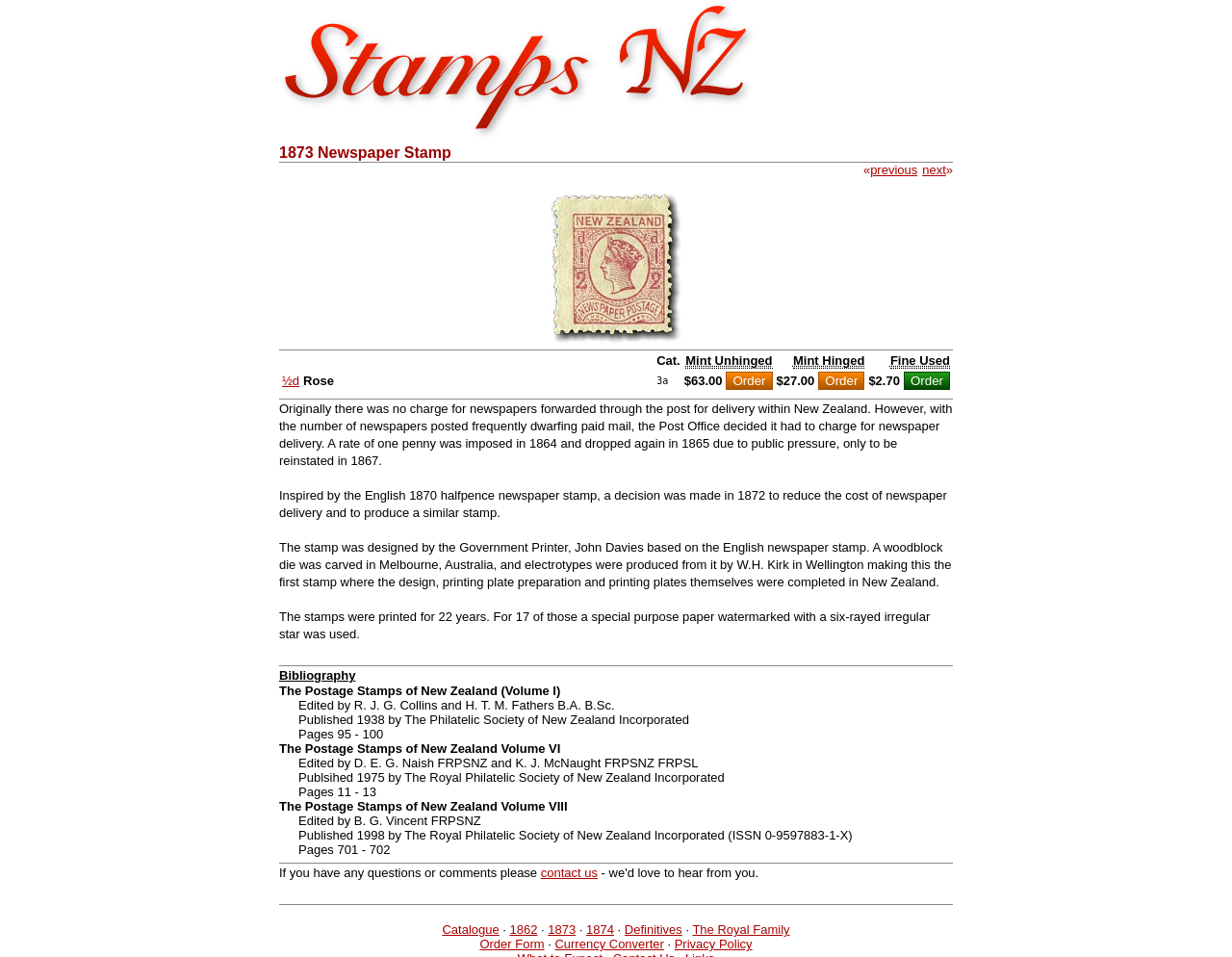Please identify the bounding box coordinates of the element's region that should be clicked to execute the following instruction: "click the 'next' link". The bounding box coordinates must be four float numbers between 0 and 1, i.e., [left, top, right, bottom].

[0.749, 0.17, 0.768, 0.185]